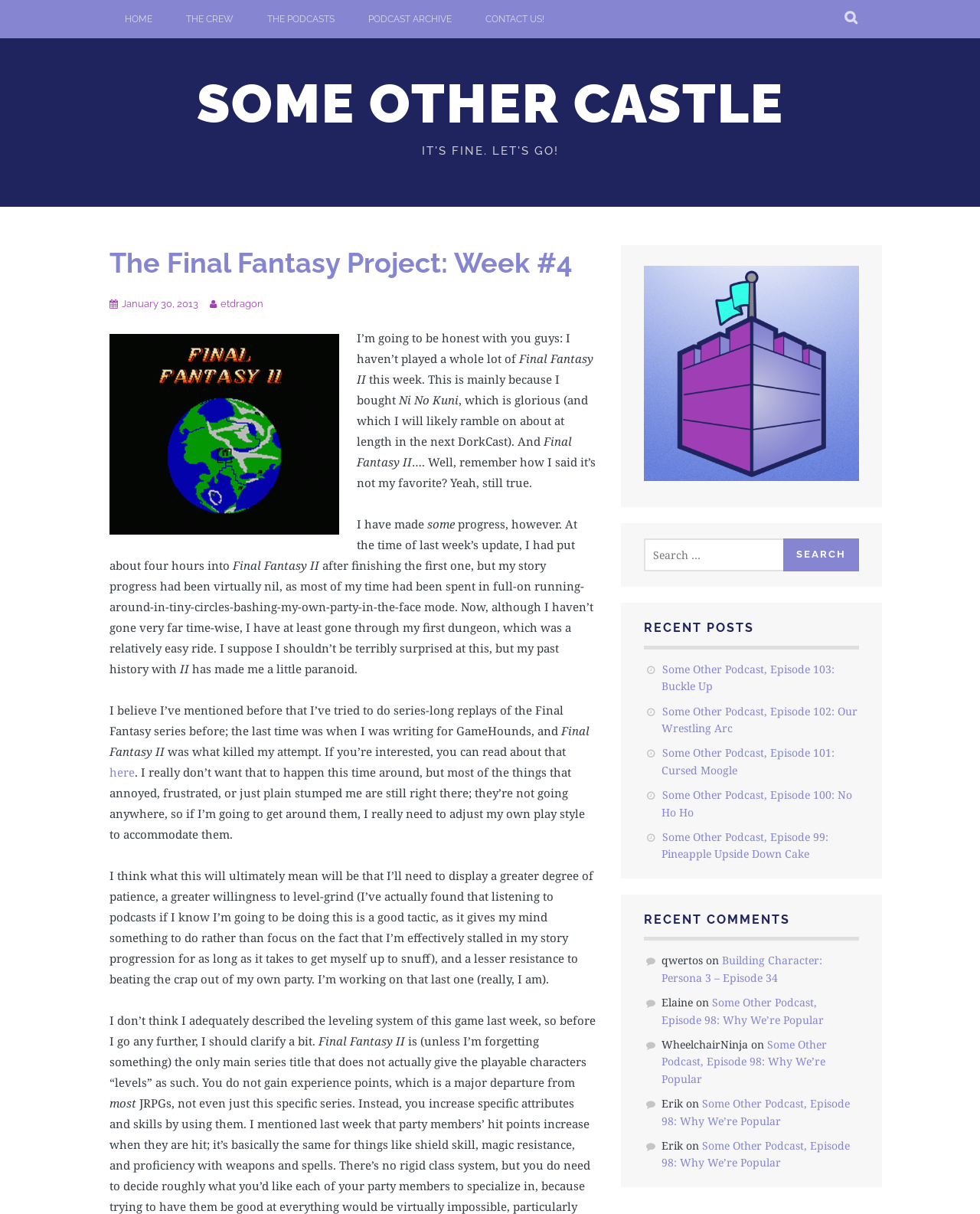Please find the top heading of the webpage and generate its text.

SOME OTHER CASTLE